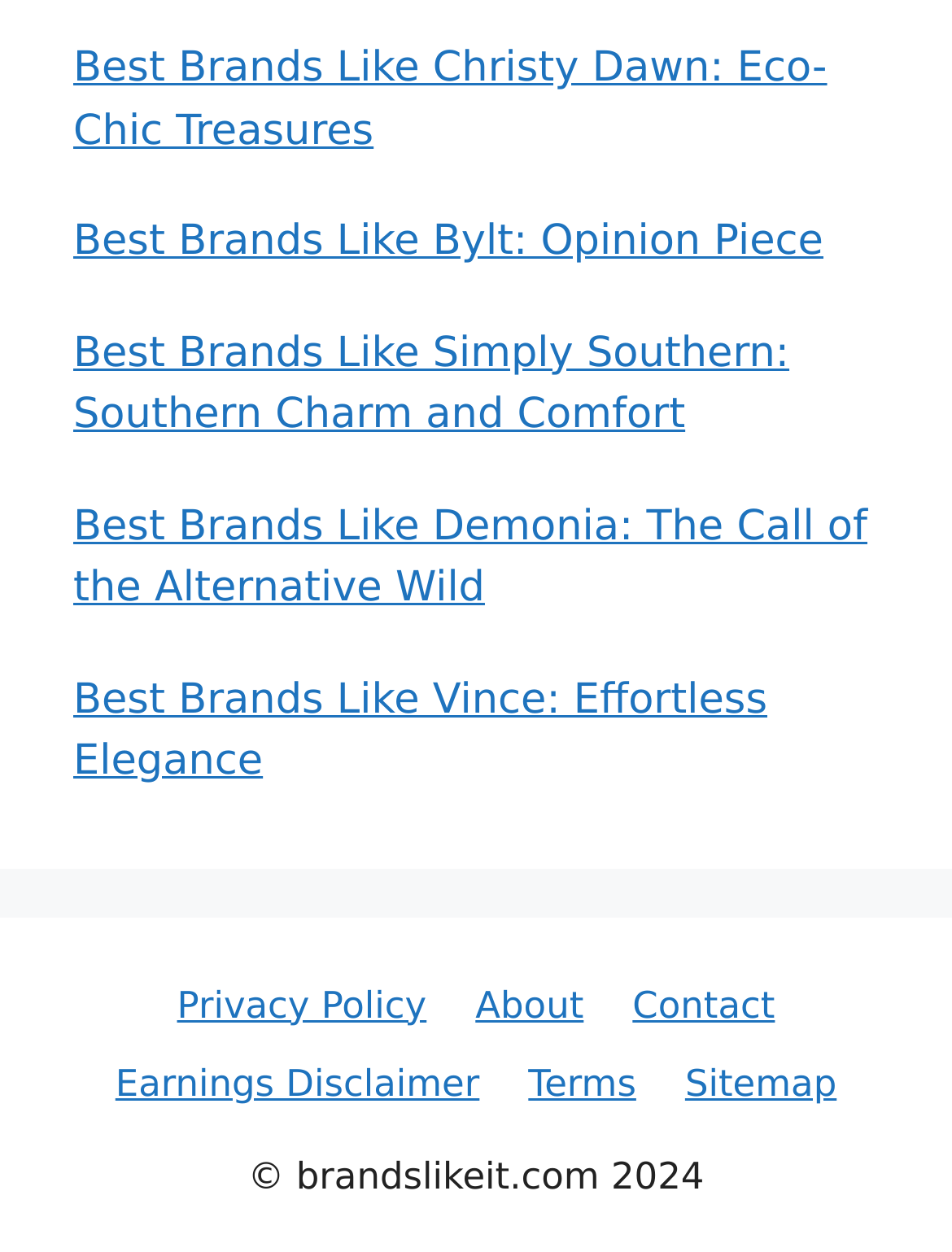Identify the bounding box of the UI component described as: "Earnings Disclaimer".

[0.121, 0.848, 0.504, 0.883]